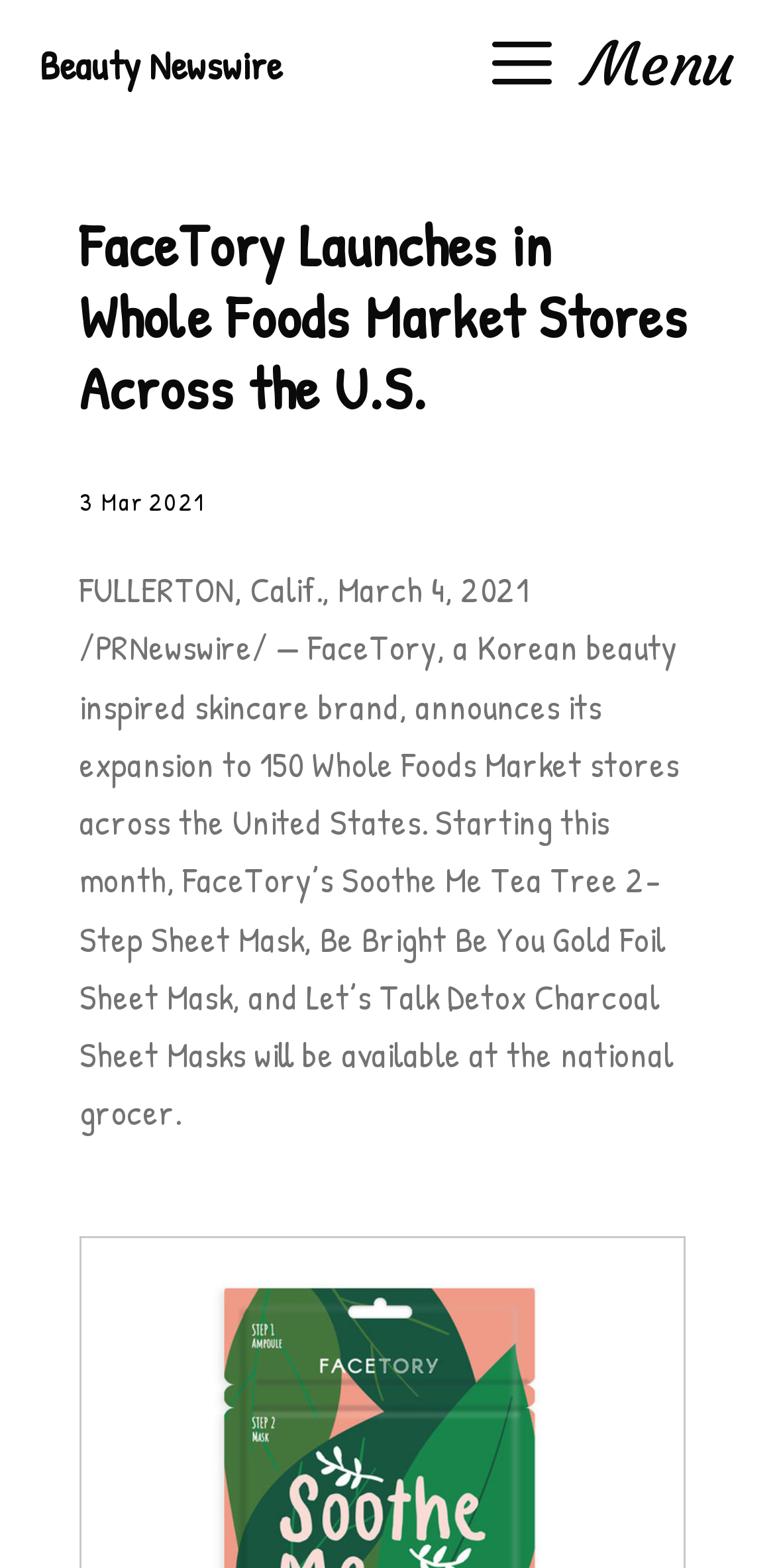What is the date of the announcement? Refer to the image and provide a one-word or short phrase answer.

March 4, 2021